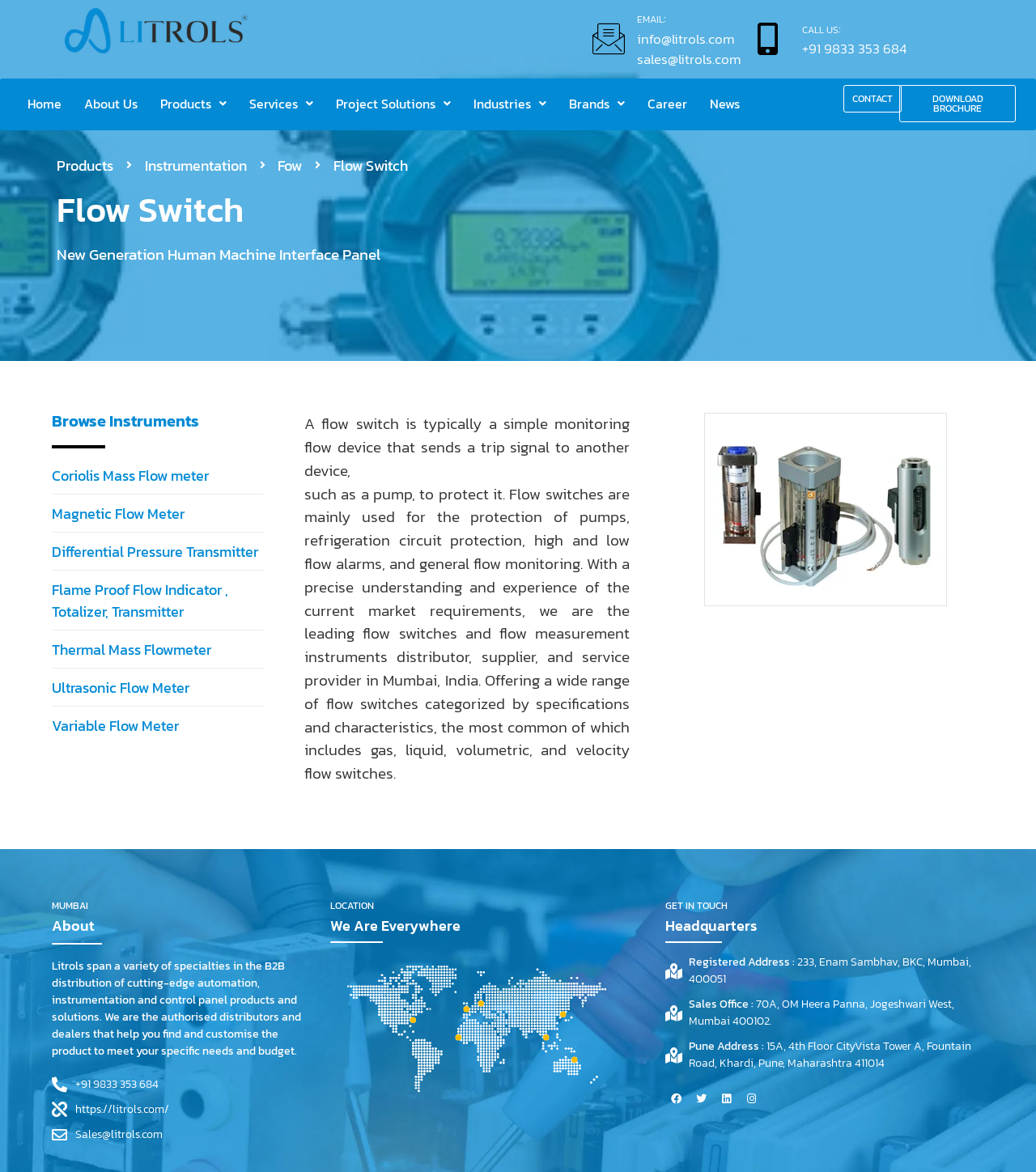Determine the bounding box coordinates of the clickable region to carry out the instruction: "Click the Coriolis Mass Flow meter link".

[0.05, 0.397, 0.255, 0.415]